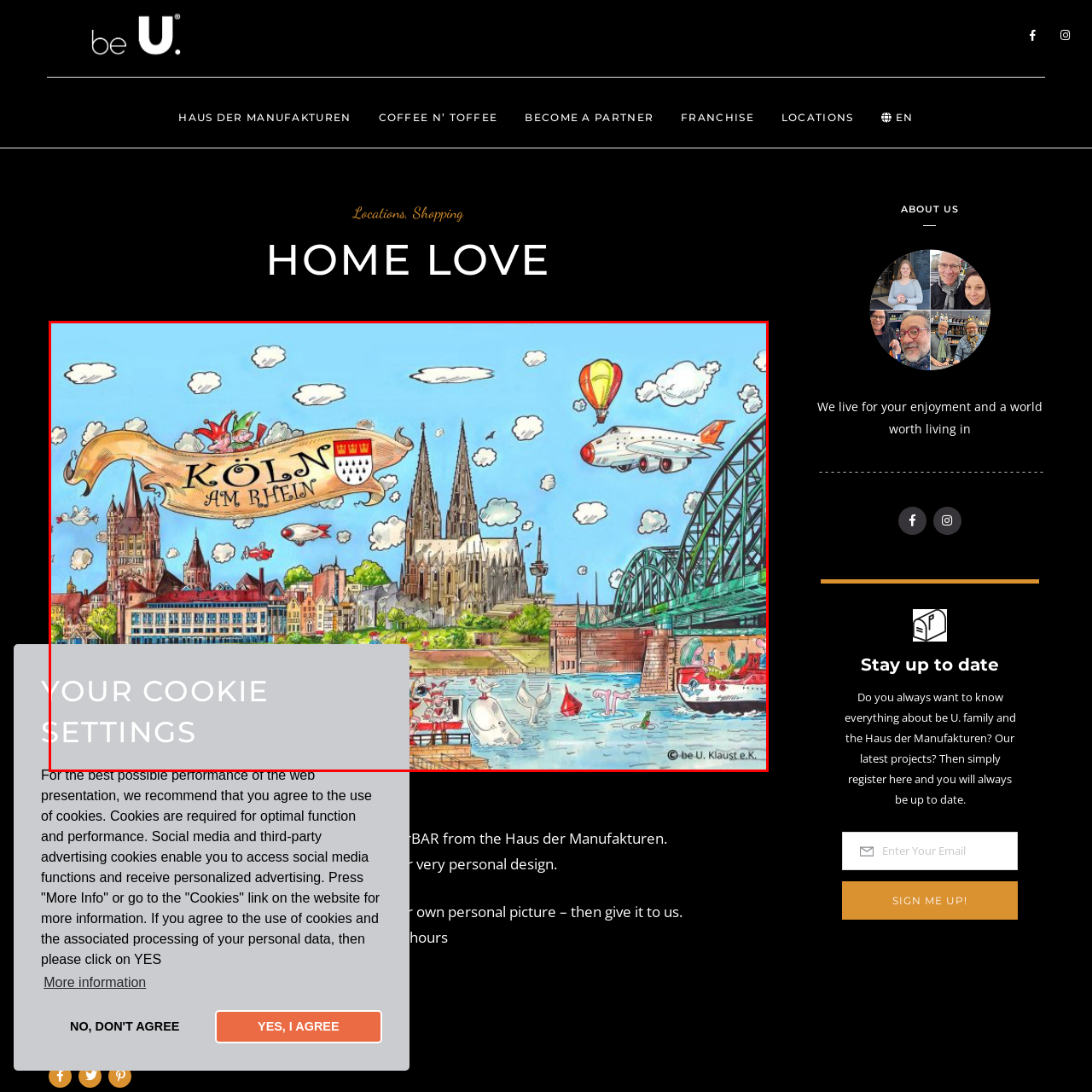Pay attention to the section outlined in red, What is the name of the iconic landmark with towering spires? 
Reply with a single word or phrase.

Cologne Cathedral